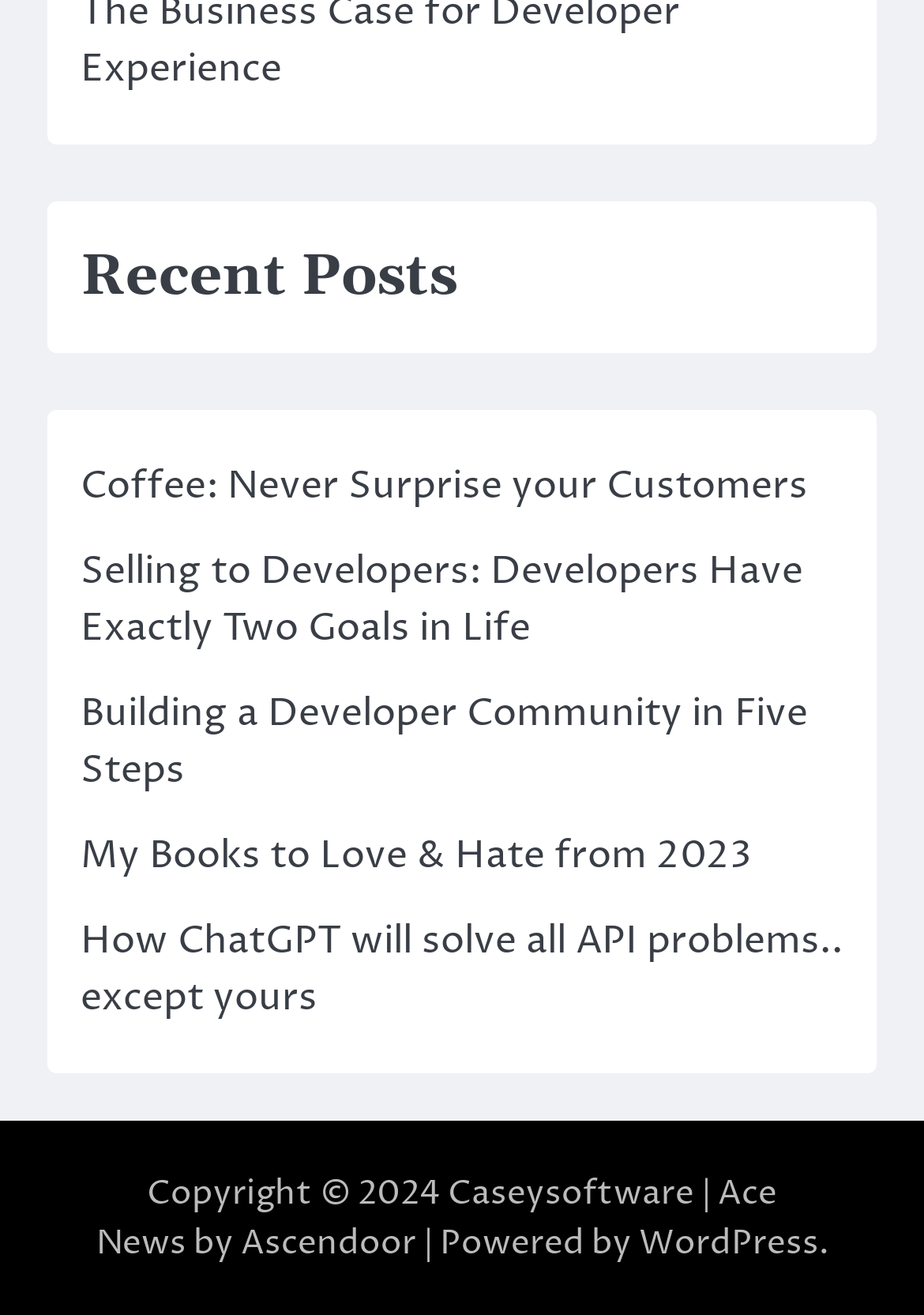Given the description of the UI element: "Coffee: Never Surprise your Customers", predict the bounding box coordinates in the form of [left, top, right, bottom], with each value being a float between 0 and 1.

[0.087, 0.35, 0.874, 0.39]